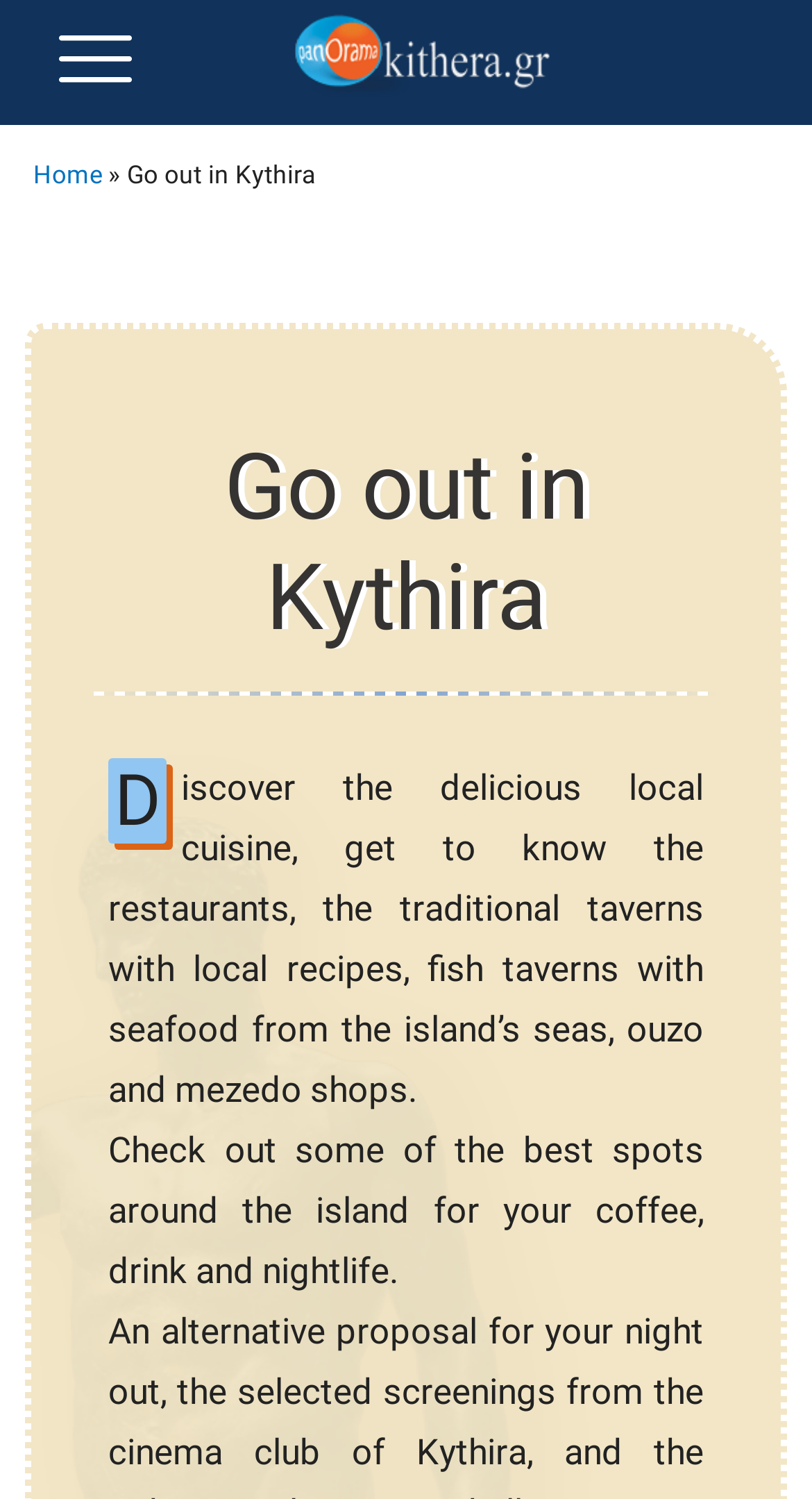Given the description of the UI element: "Home", predict the bounding box coordinates in the form of [left, top, right, bottom], with each value being a float between 0 and 1.

[0.041, 0.107, 0.126, 0.126]